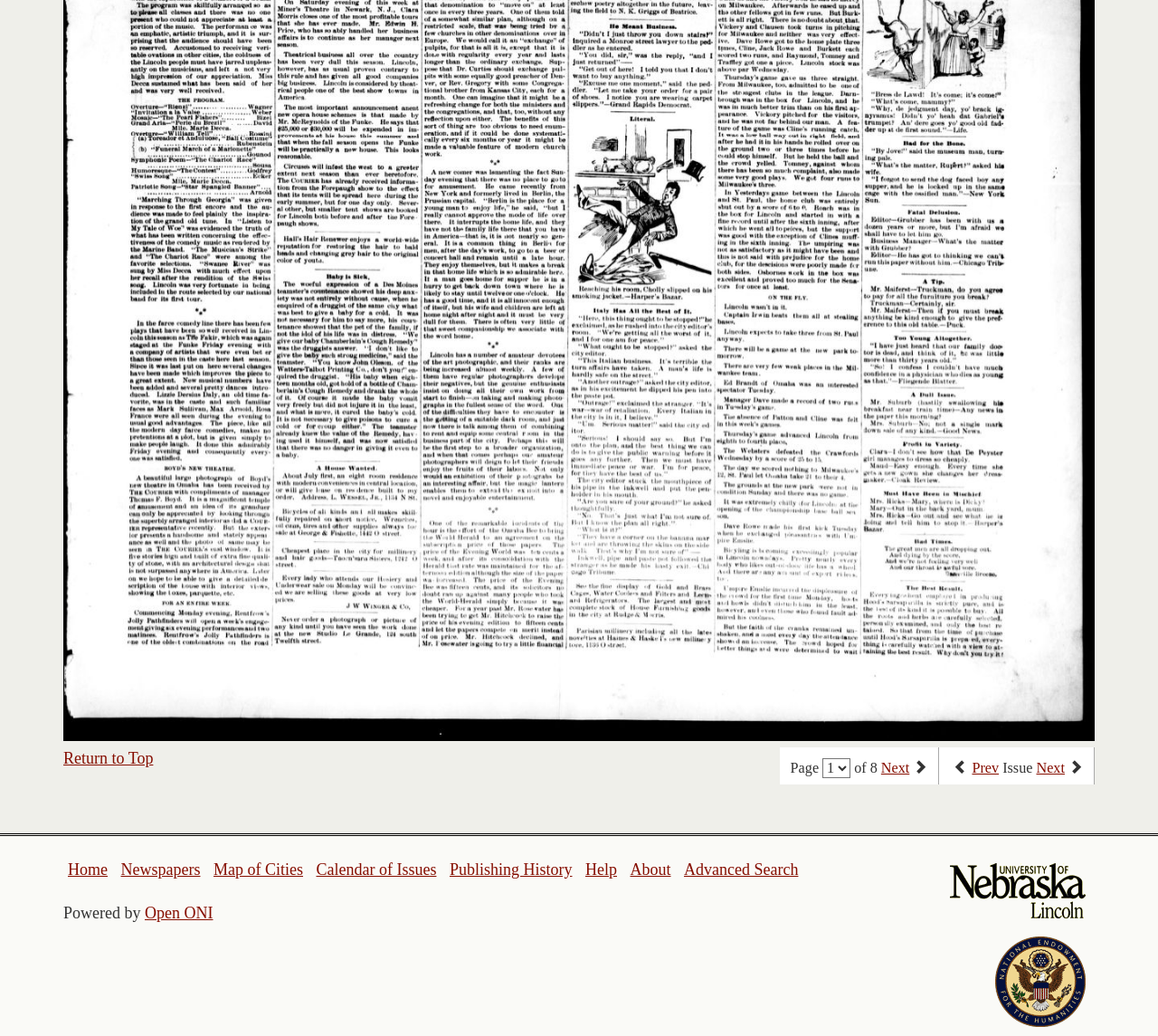Determine the bounding box coordinates of the target area to click to execute the following instruction: "Go to the home page."

[0.059, 0.83, 0.093, 0.848]